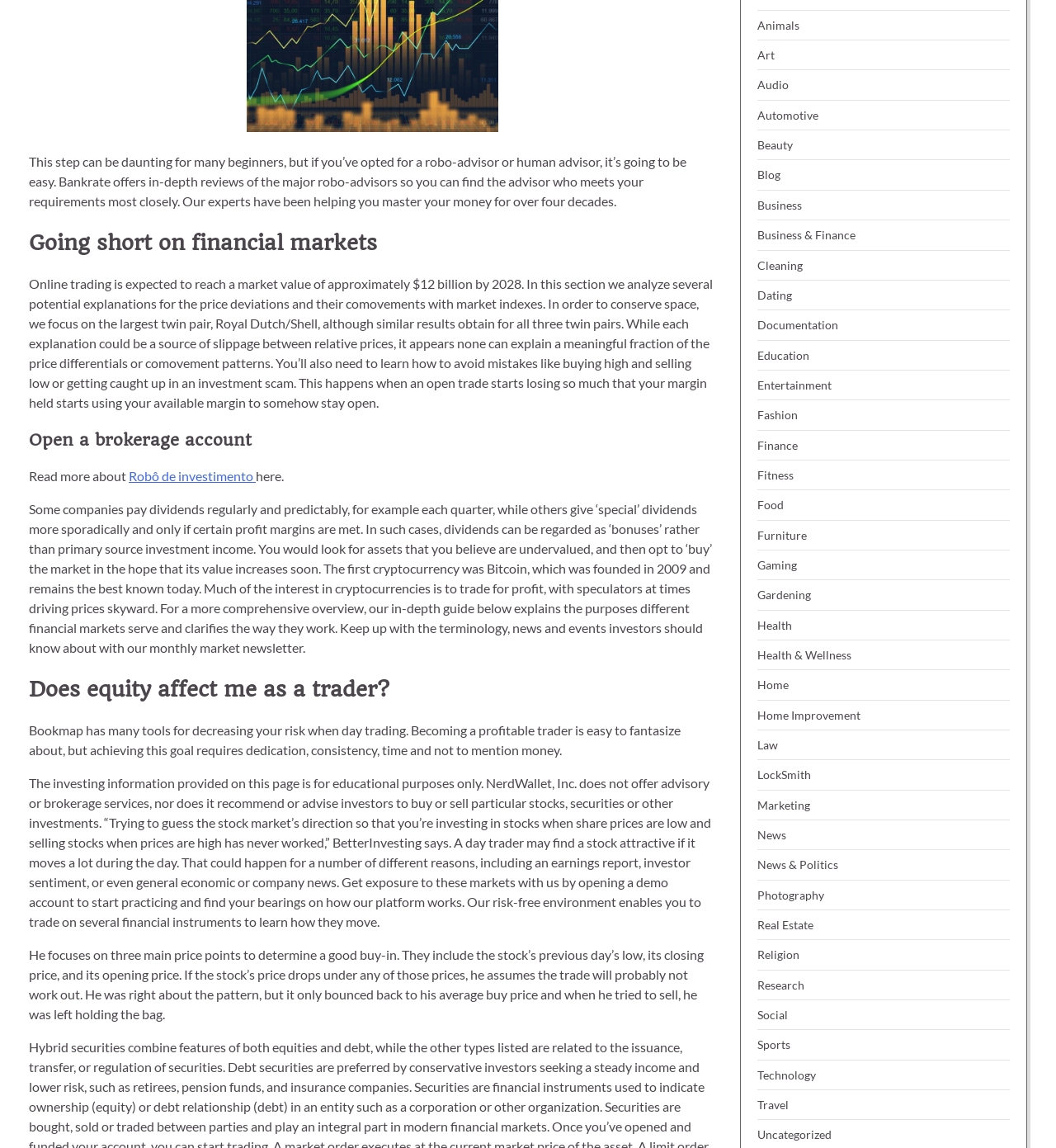Can you look at the image and give a comprehensive answer to the question:
What is the topic of the link 'Business & Finance'?

This question can be answered by reading the link 'Business & Finance' and understanding that it is related to business and finance topics.